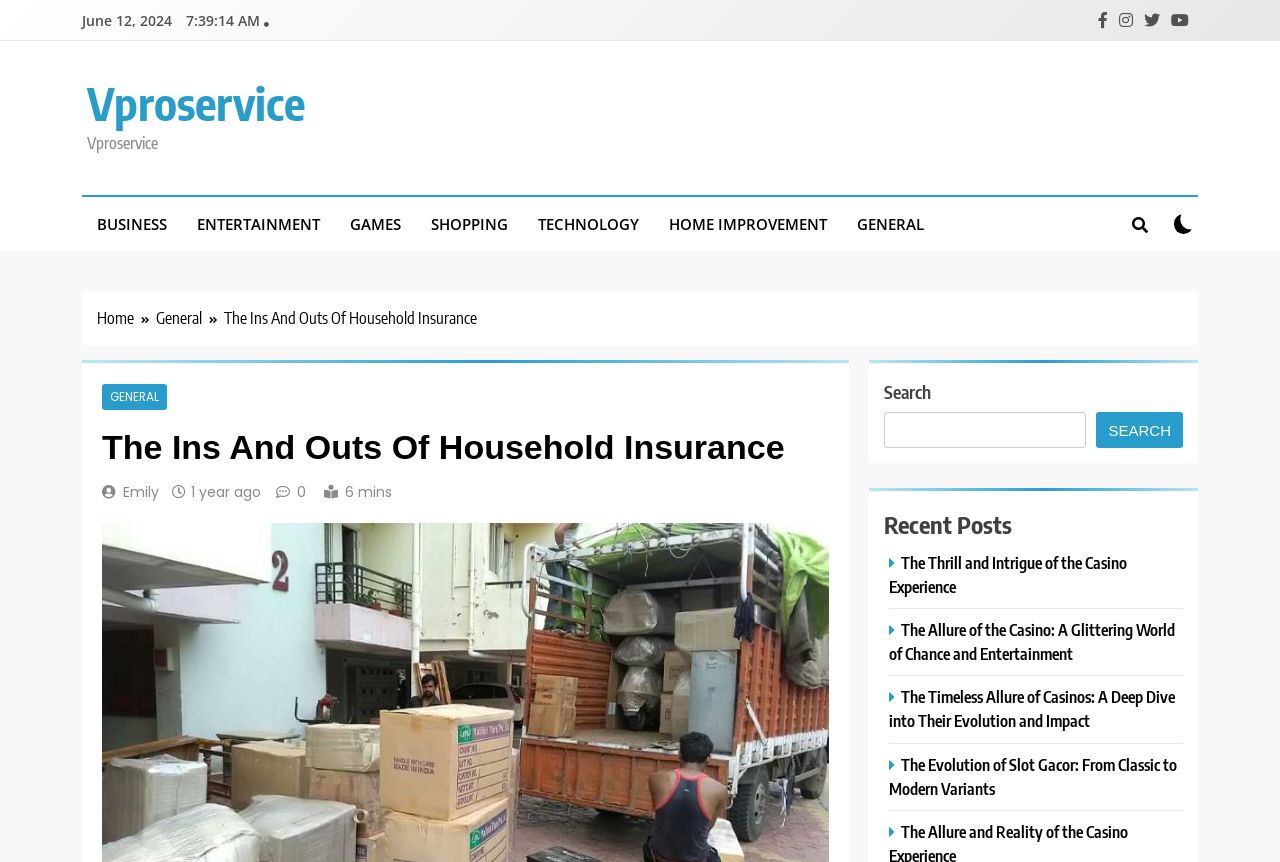How much time does it take to read the article?
Answer the question in as much detail as possible.

I found the time it takes to read the article by looking at the StaticText element with the text '6 mins' which is located below the article title.